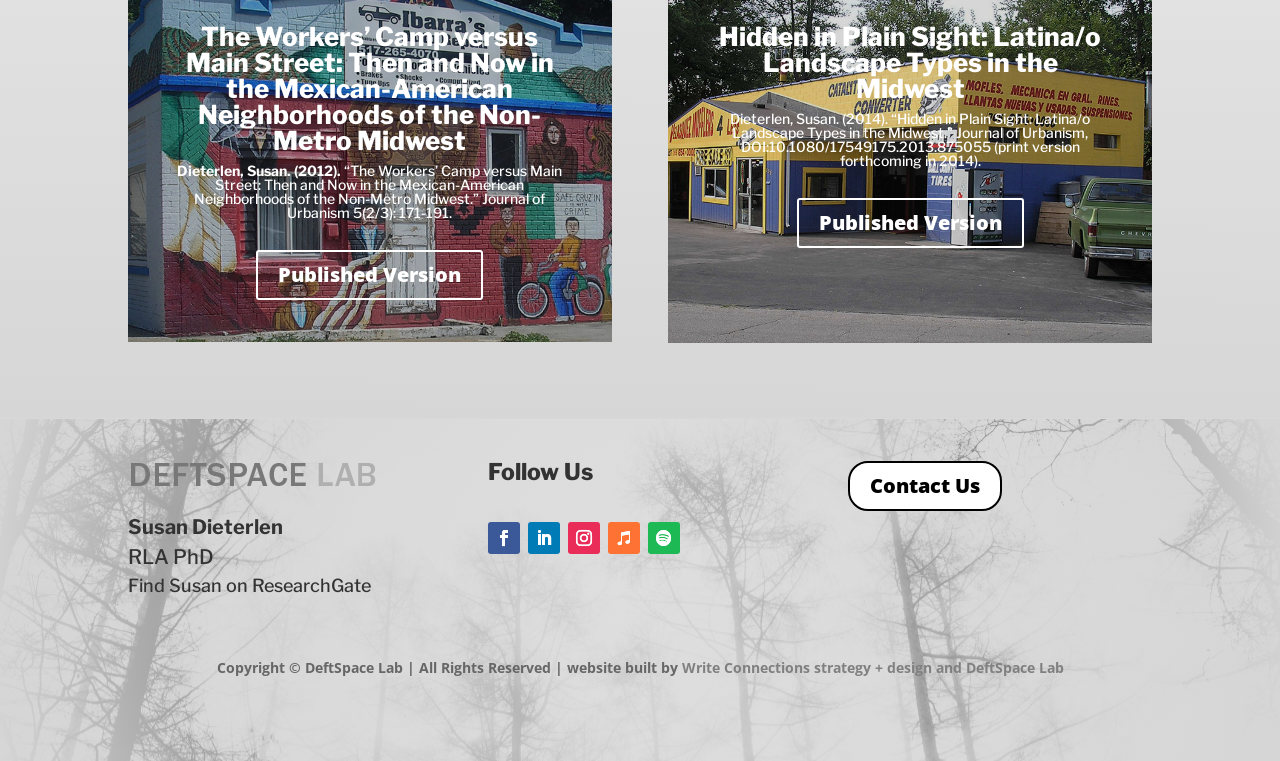Determine the bounding box coordinates for the UI element with the following description: "ResearchGate". The coordinates should be four float numbers between 0 and 1, represented as [left, top, right, bottom].

[0.197, 0.756, 0.29, 0.783]